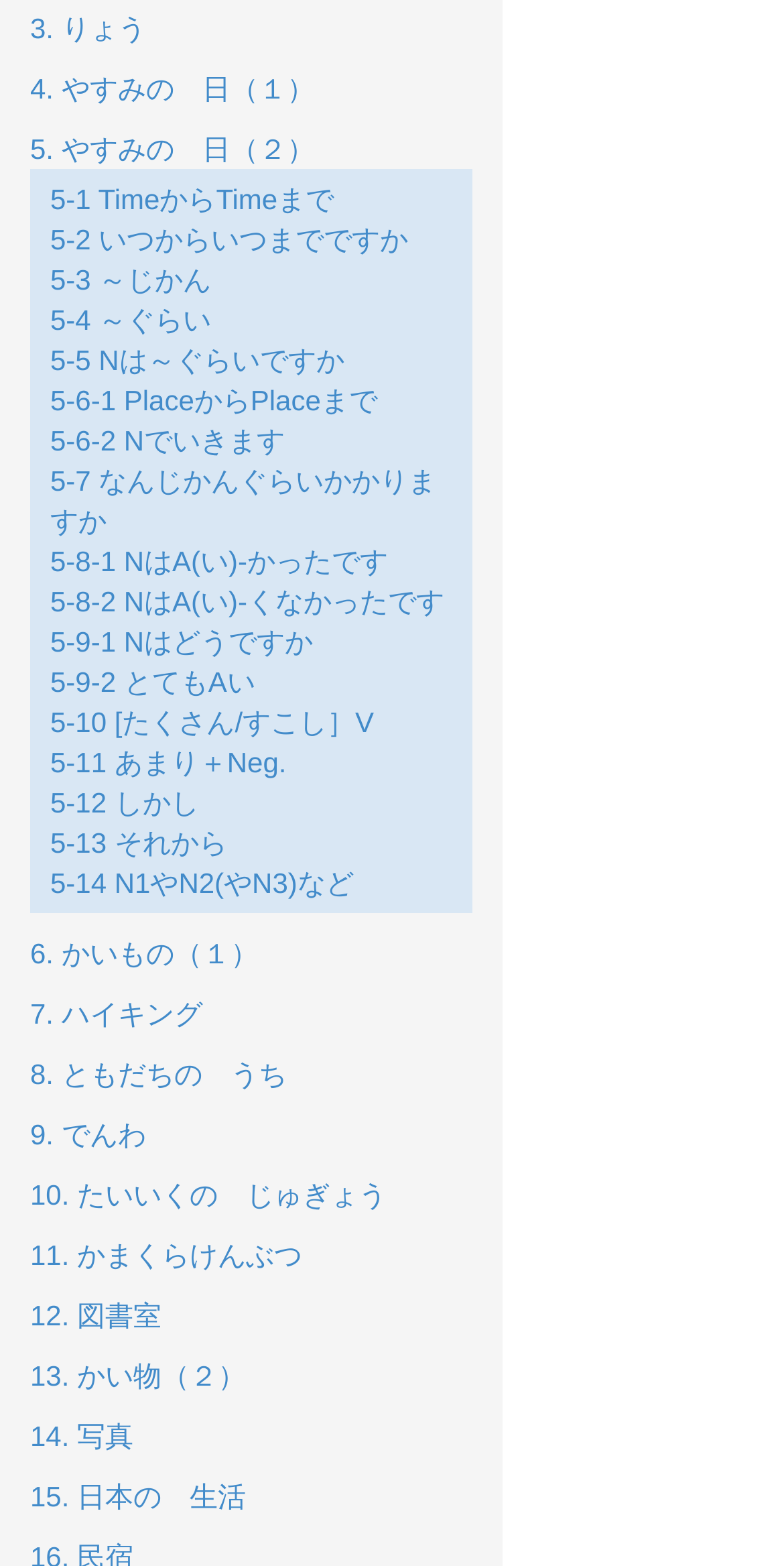Please identify the bounding box coordinates of the element's region that I should click in order to complete the following instruction: "Explore 図書室". The bounding box coordinates consist of four float numbers between 0 and 1, i.e., [left, top, right, bottom].

[0.038, 0.829, 0.206, 0.85]